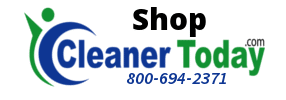What is the online shopping platform?
Identify the answer in the screenshot and reply with a single word or phrase.

CleanerToday.com